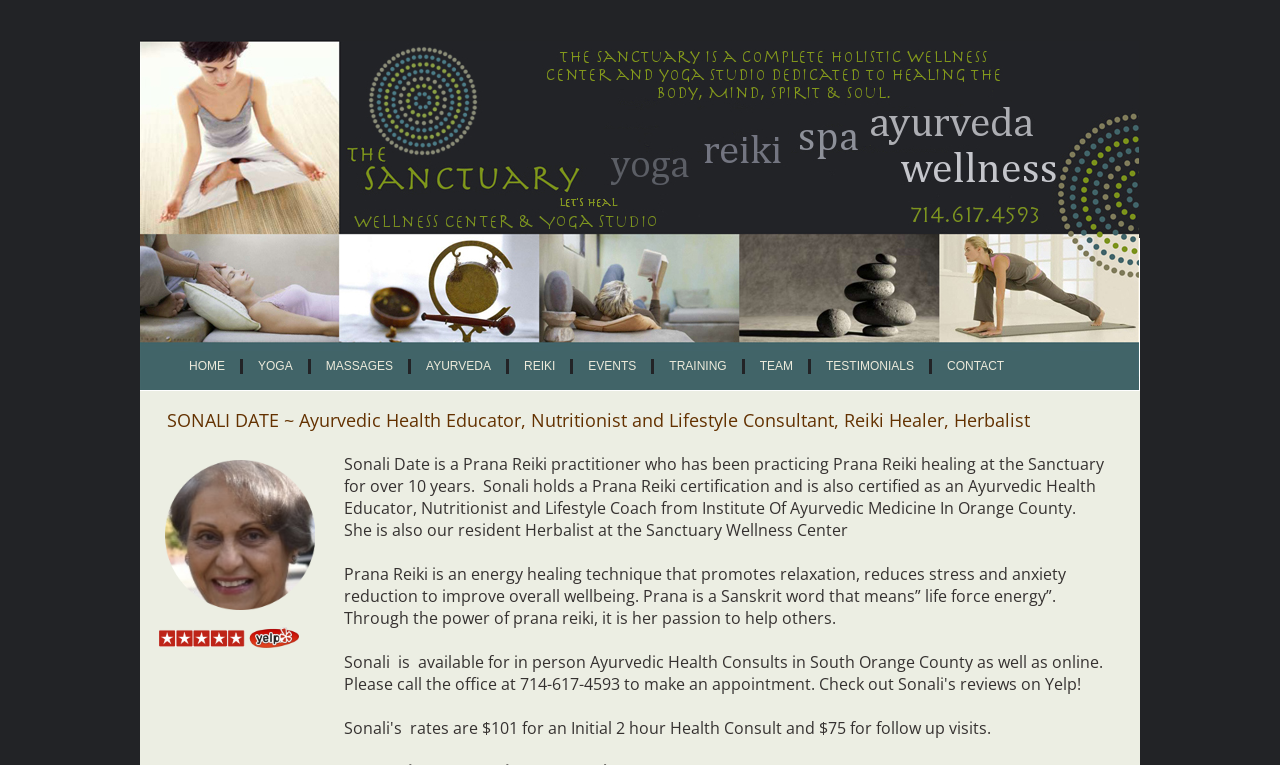What is Sonali Date's profession?
Look at the image and answer the question using a single word or phrase.

Ayurvedic Health Educator